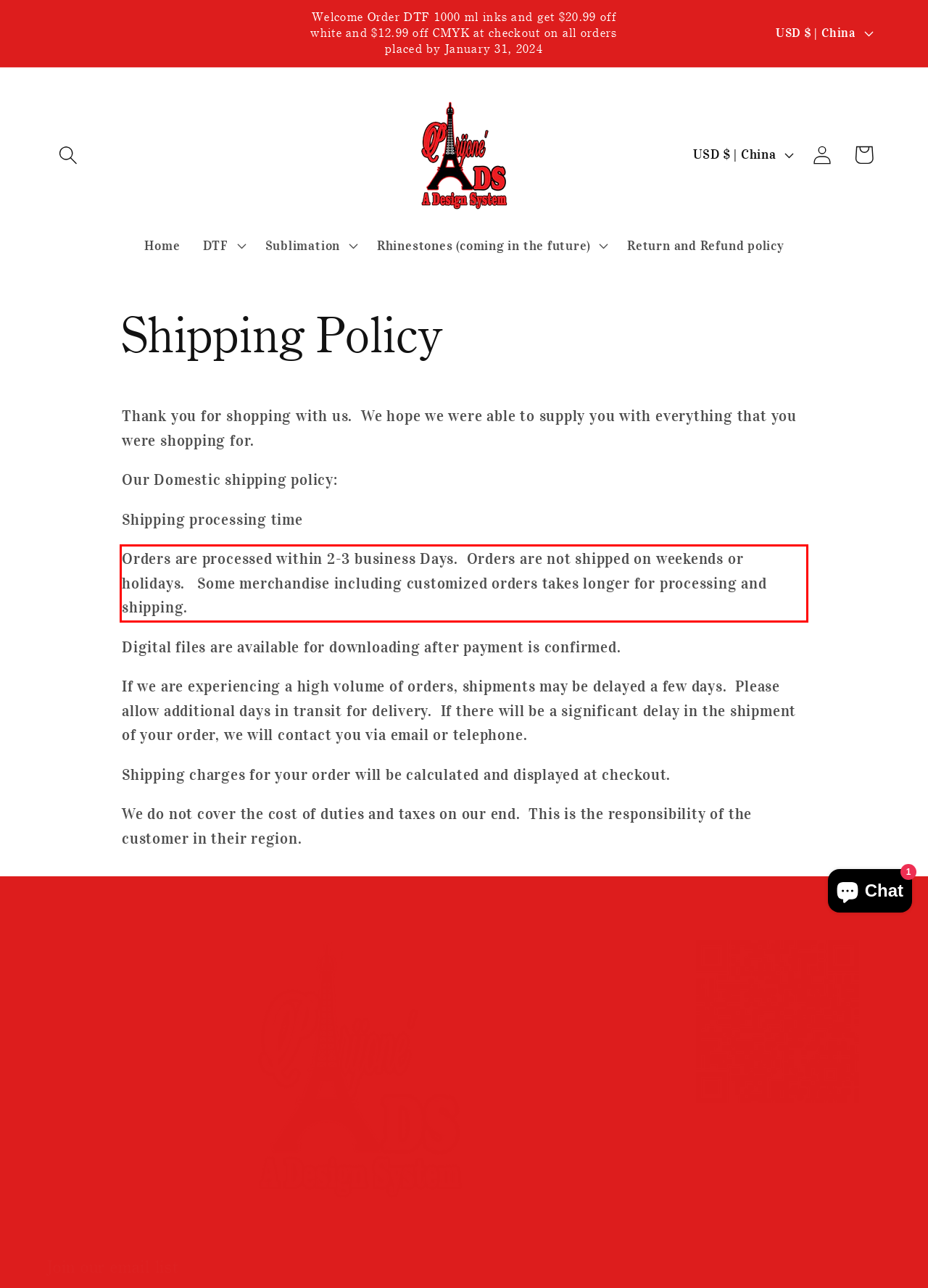Given a webpage screenshot, locate the red bounding box and extract the text content found inside it.

Orders are processed within 2-3 business Days. Orders are not shipped on weekends or holidays. Some merchandise including customized orders takes longer for processing and shipping.